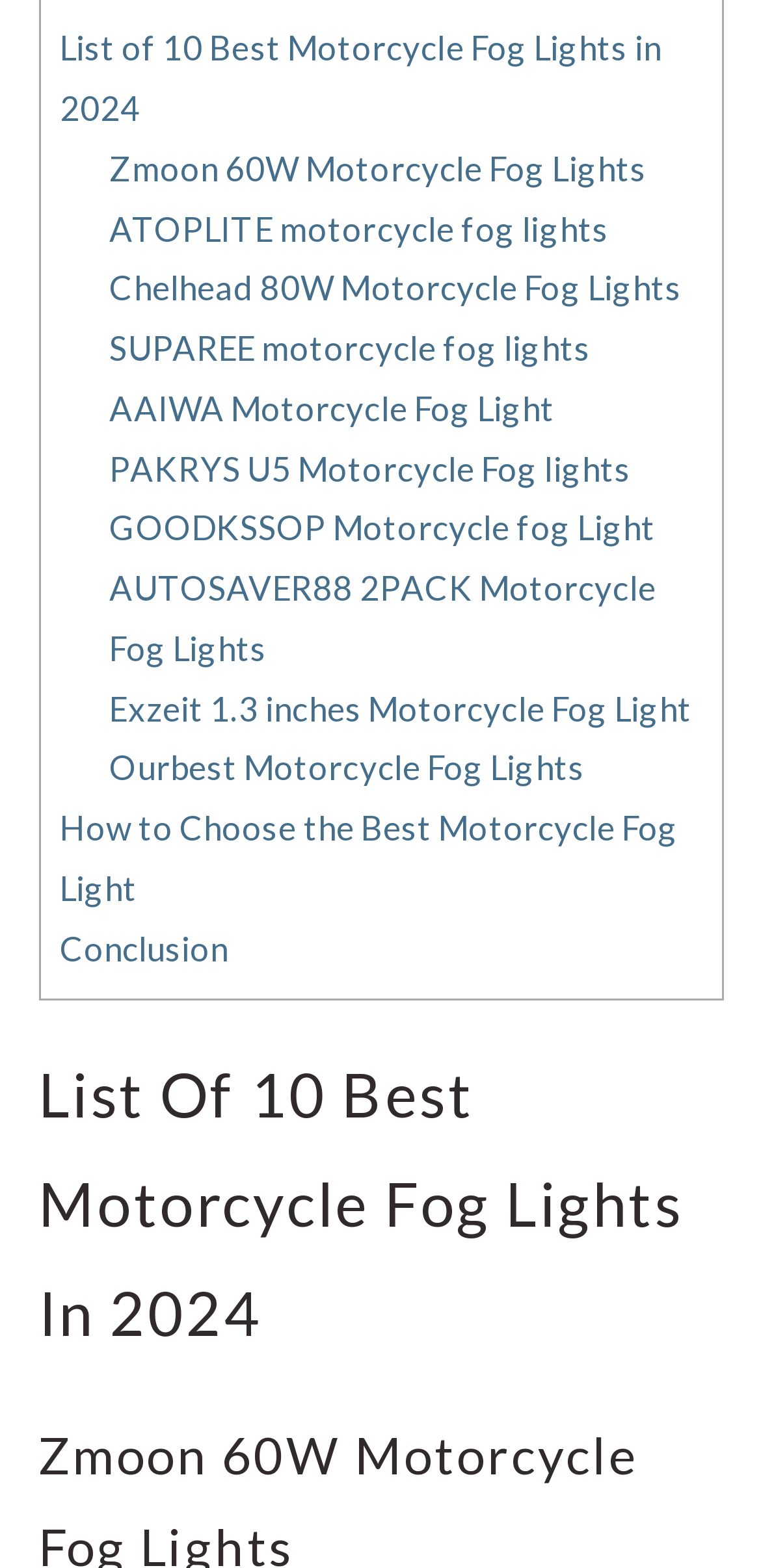Determine the bounding box coordinates of the area to click in order to meet this instruction: "Click on the link to read about the Zmoon 60W Motorcycle Fog Lights".

[0.144, 0.094, 0.85, 0.12]